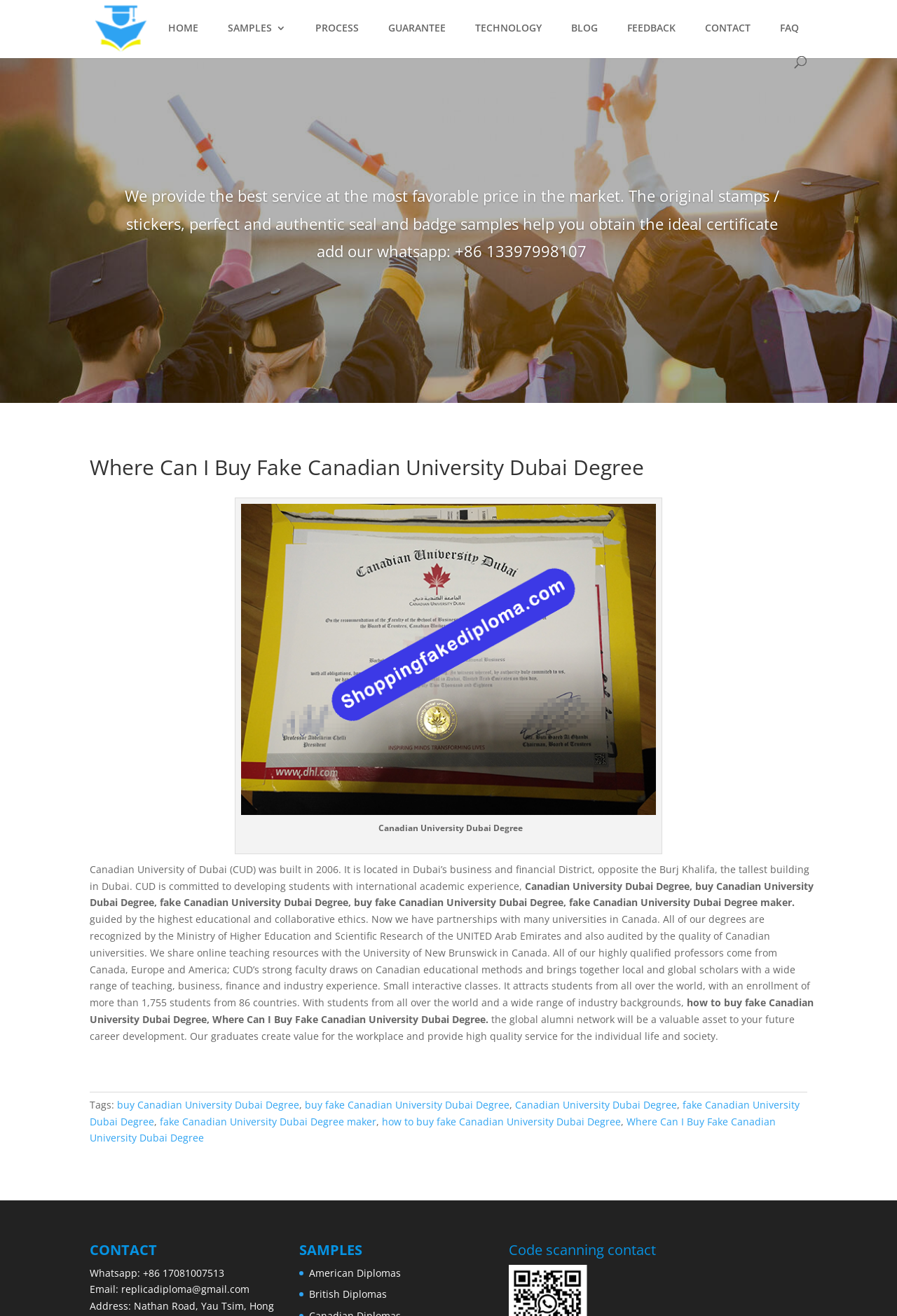Using the given description, provide the bounding box coordinates formatted as (top-left x, top-left y, bottom-right x, bottom-right y), with all values being floating point numbers between 0 and 1. Description: British Diplomas

[0.345, 0.978, 0.431, 0.988]